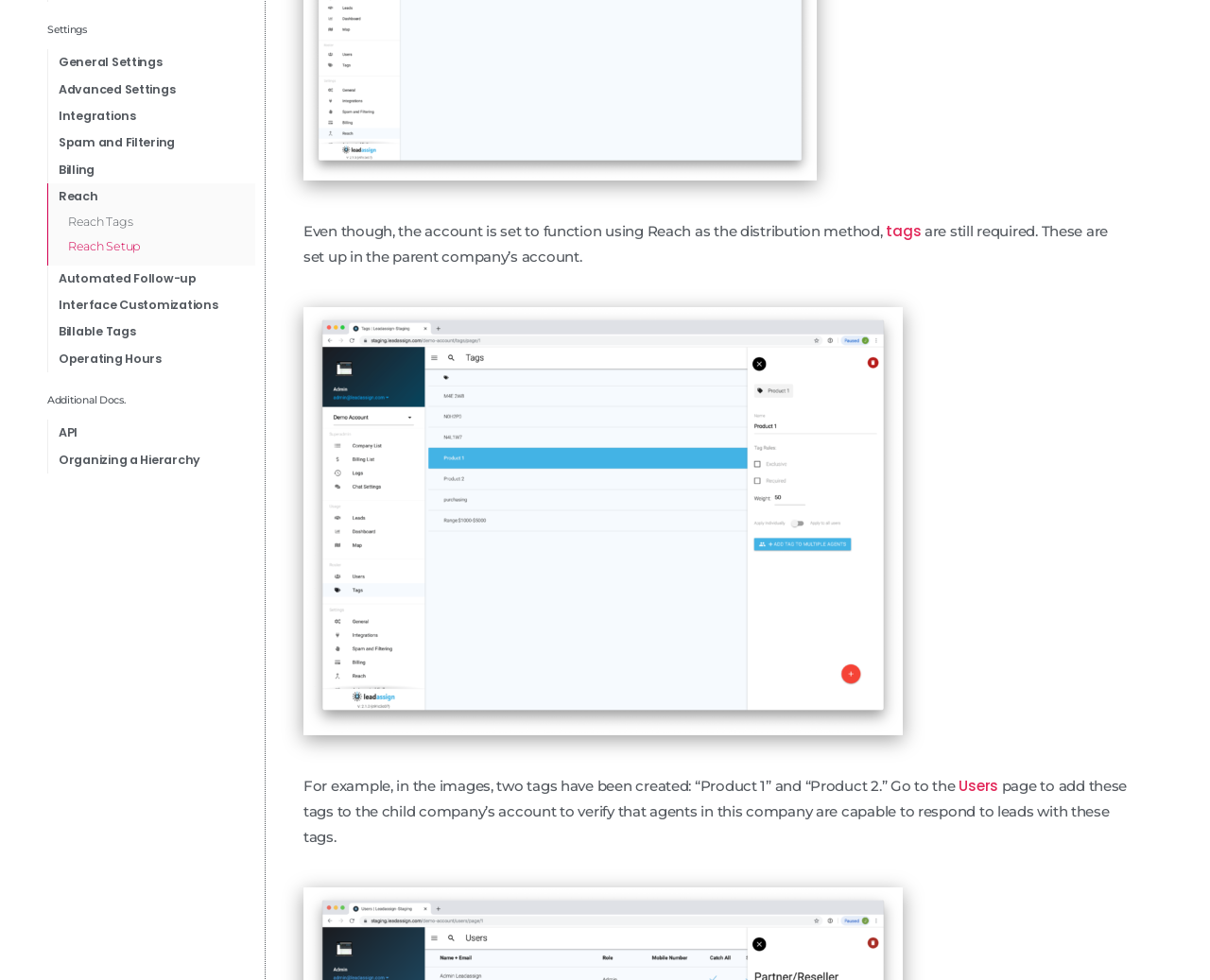From the given element description: "Spam and Filtering", find the bounding box for the UI element. Provide the coordinates as four float numbers between 0 and 1, in the order [left, top, right, bottom].

[0.044, 0.132, 0.207, 0.16]